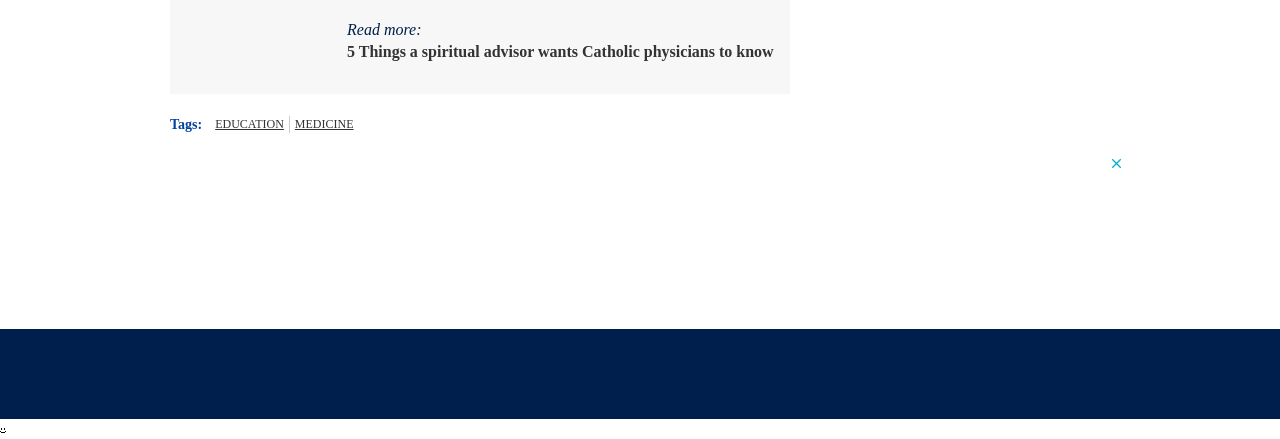What is the occupation of the person in the image?
Provide an in-depth and detailed answer to the question.

The occupation of the person in the image can be determined by the OCR text 'FEMALE DOCTOR' associated with the image element.